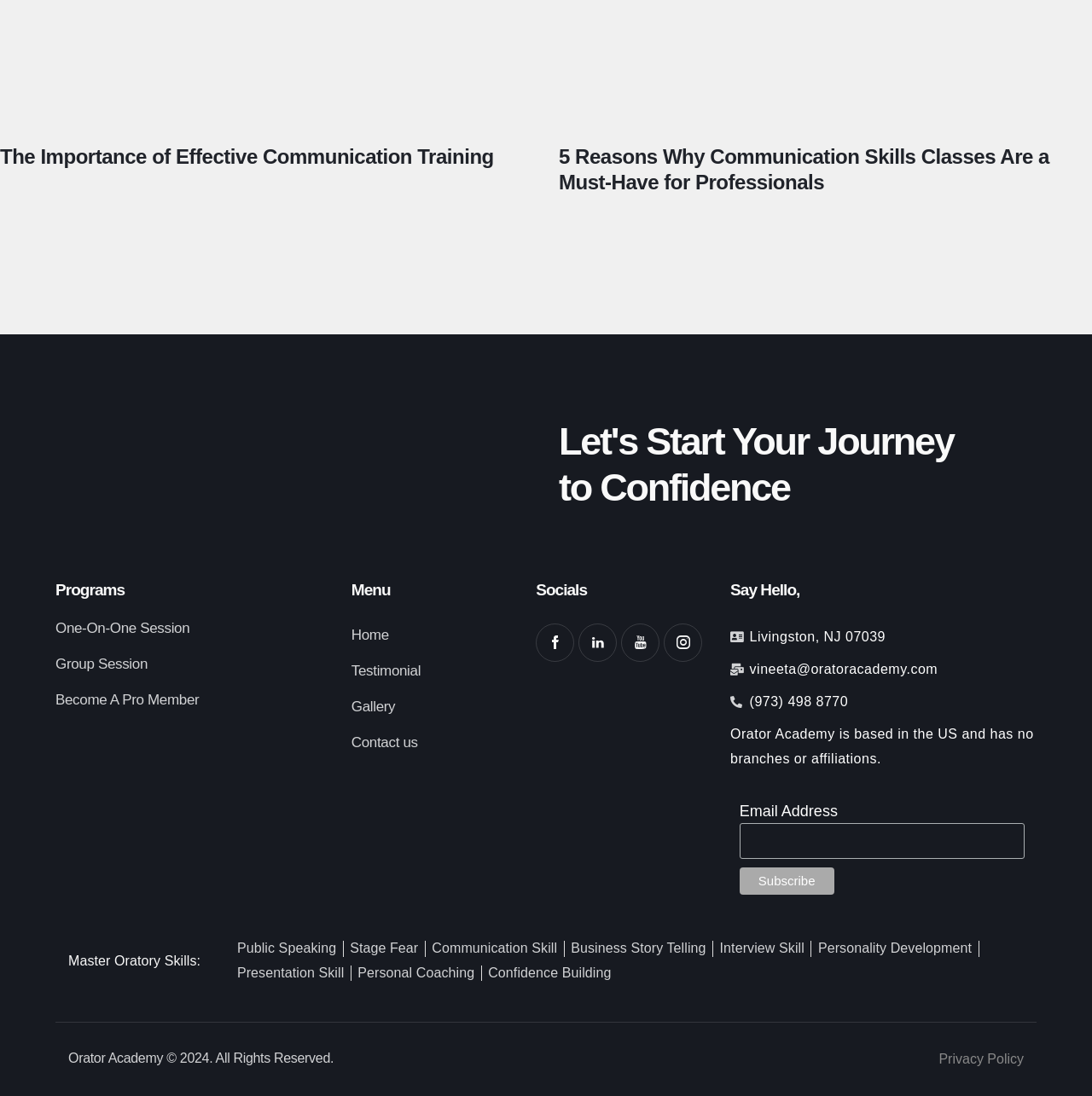Locate the bounding box of the UI element defined by this description: "Livingston, NJ 07039". The coordinates should be given as four float numbers between 0 and 1, formatted as [left, top, right, bottom].

[0.669, 0.57, 0.949, 0.592]